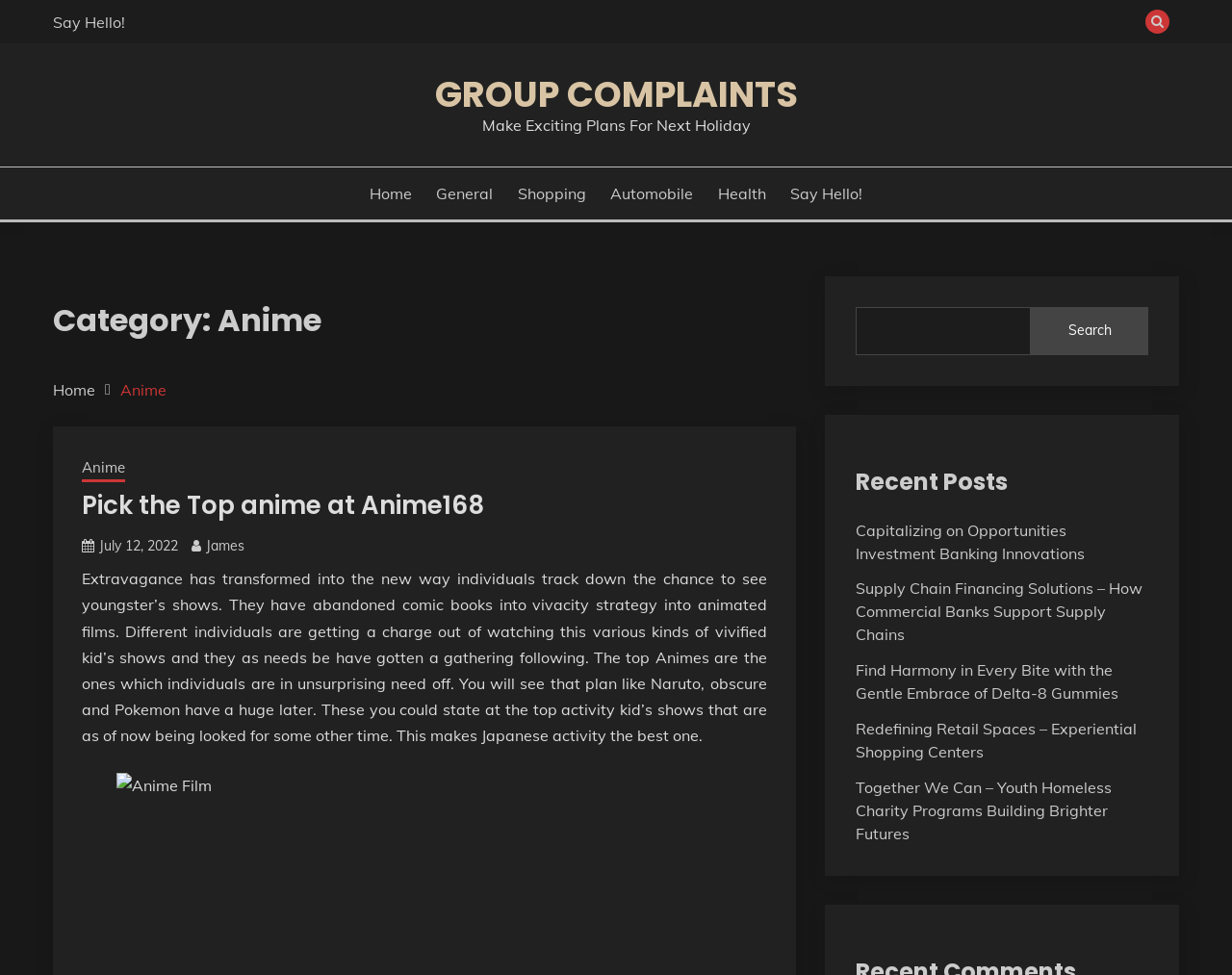Use the information in the screenshot to answer the question comprehensively: What is the category of the current webpage?

Based on the webpage structure and content, I can see that the category of the current webpage is Anime, which is indicated by the heading 'Category: Anime' and the presence of anime-related content.